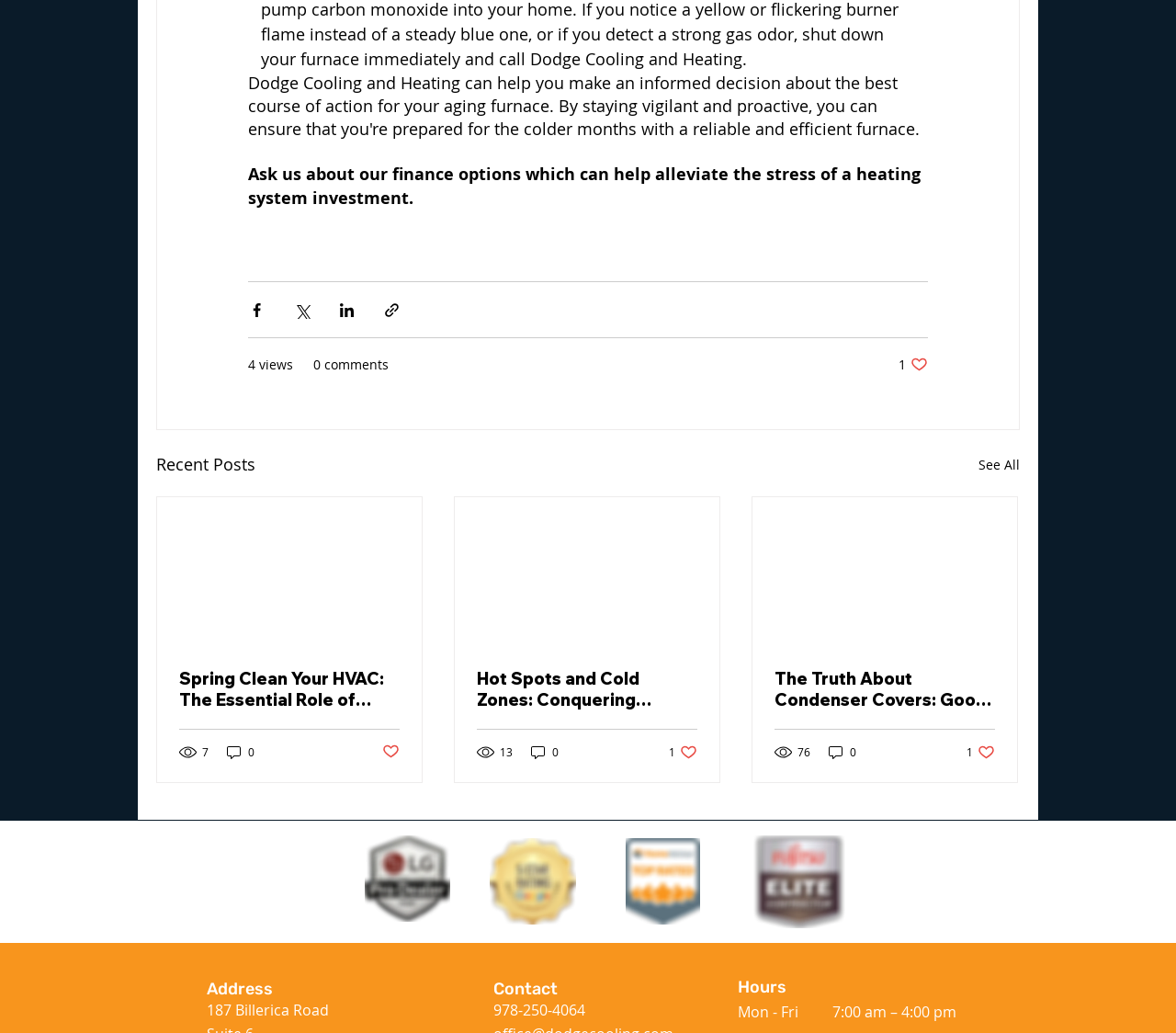Find the bounding box coordinates of the clickable region needed to perform the following instruction: "Share via Facebook". The coordinates should be provided as four float numbers between 0 and 1, i.e., [left, top, right, bottom].

[0.211, 0.292, 0.226, 0.309]